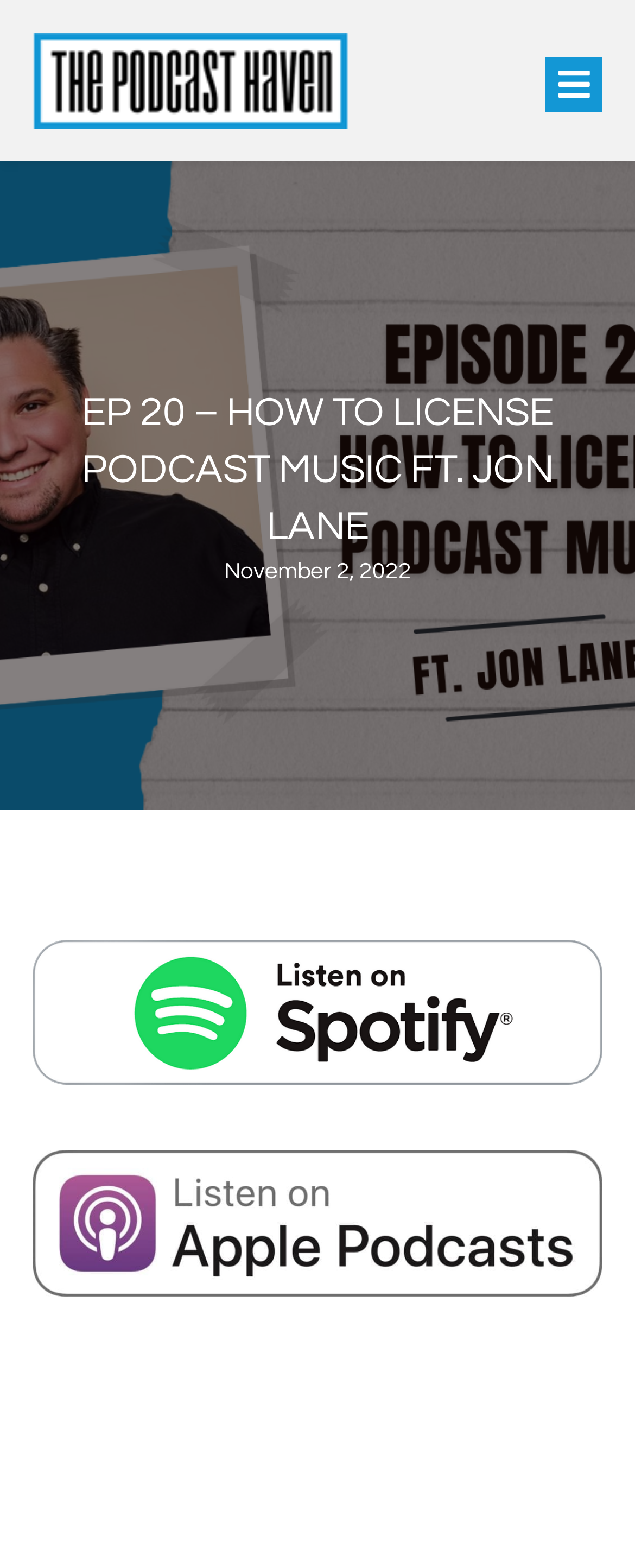Please study the image and answer the question comprehensively:
How many links are there to listen to the podcast?

I counted the links with images that appear to be podcast listening platforms, and I found two: one with the text '5f675b293b3c2a0004655705 (1)' and another with the text 'Listen-on-Apple-Podcasts-badge'.